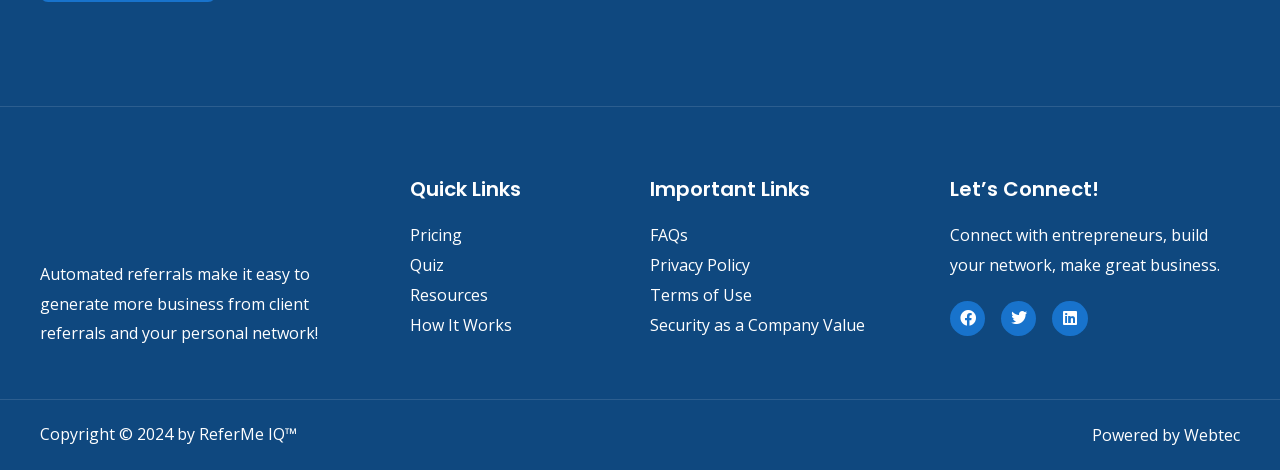What company powers the webpage? Please answer the question using a single word or phrase based on the image.

Webtec